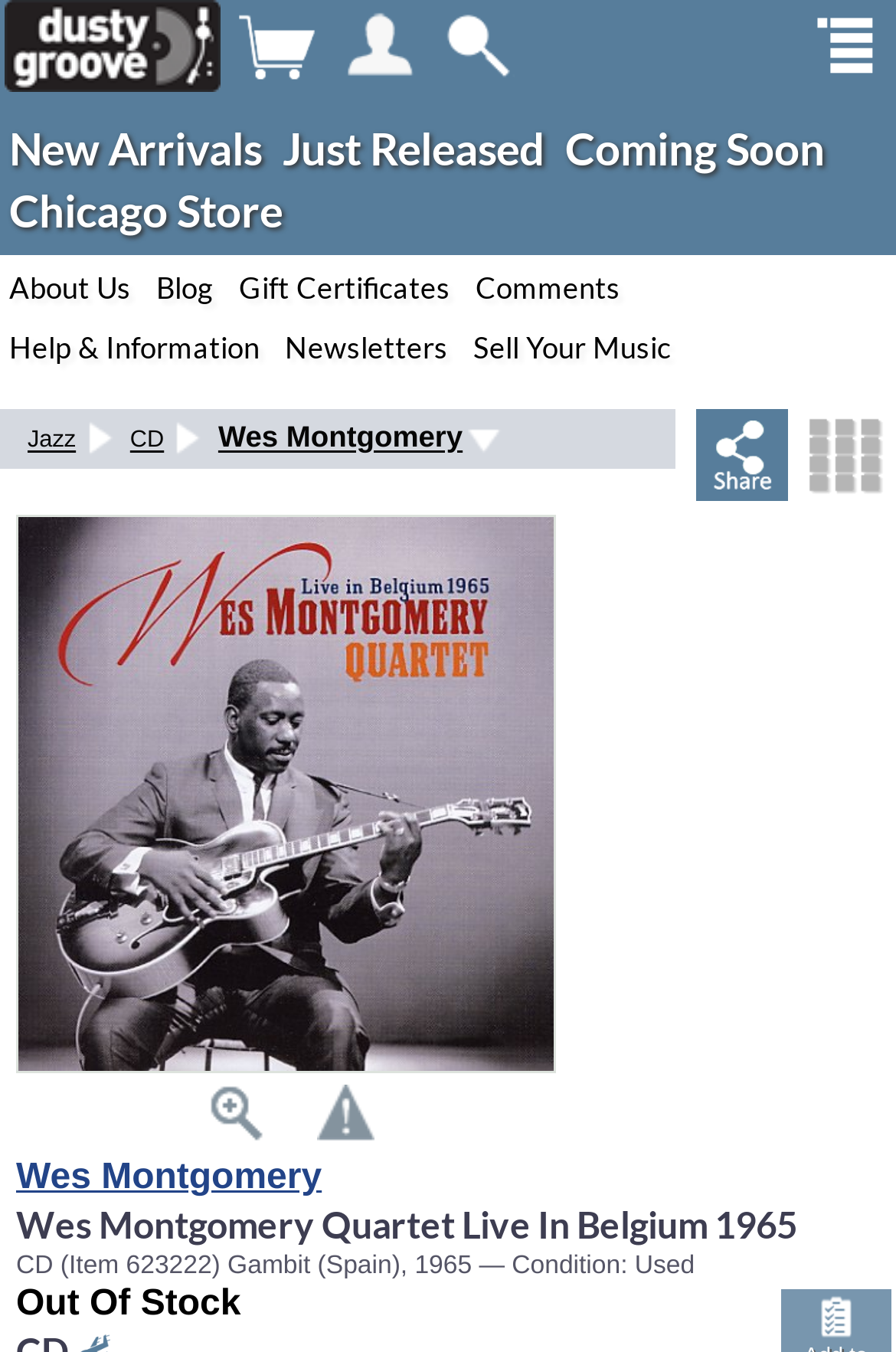Given the following UI element description: "alt="Enlarge" title="View larger image"", find the bounding box coordinates in the webpage screenshot.

[0.234, 0.829, 0.298, 0.849]